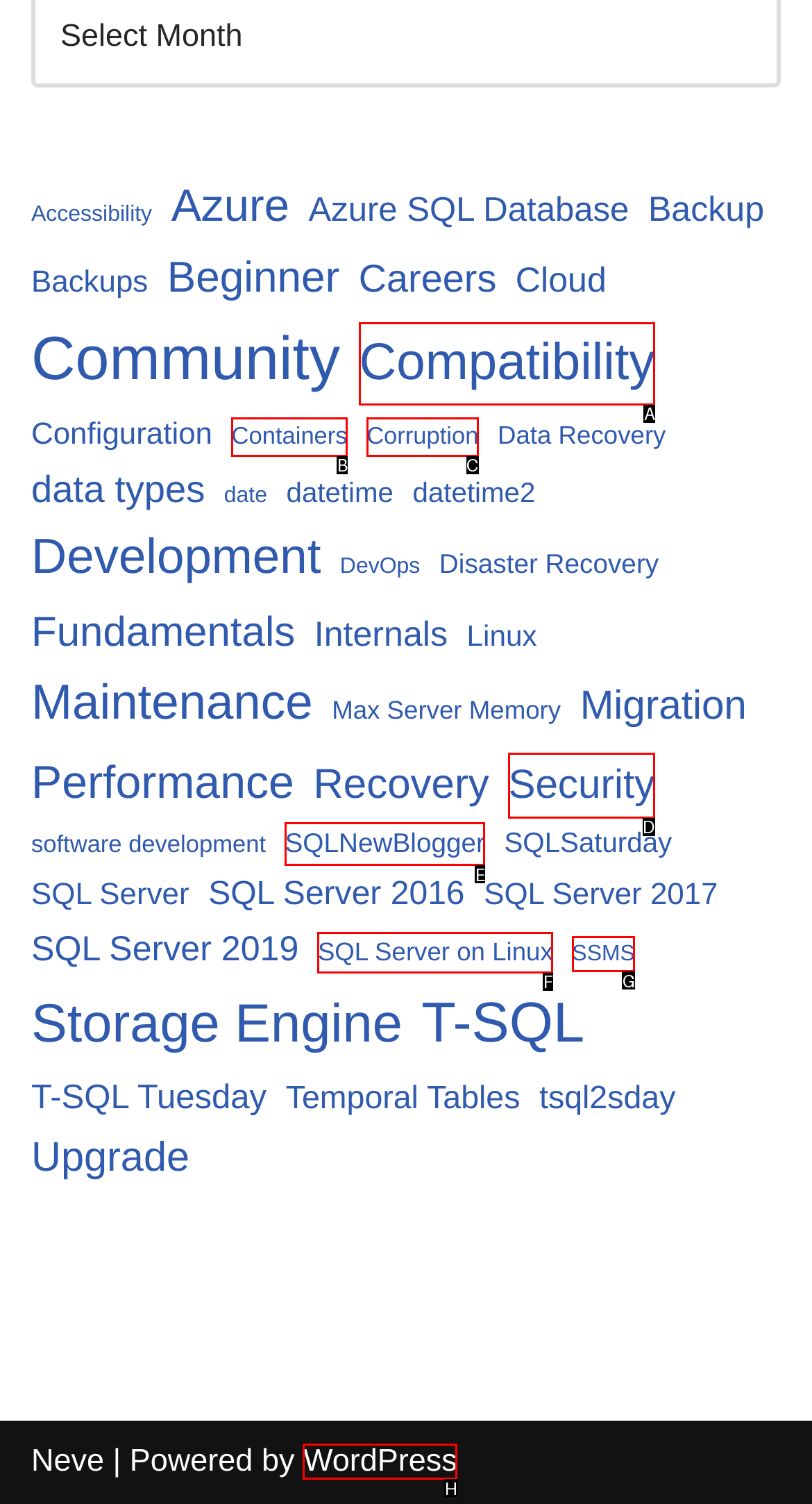Select the option that matches this description: SQL Server on Linux
Answer by giving the letter of the chosen option.

F